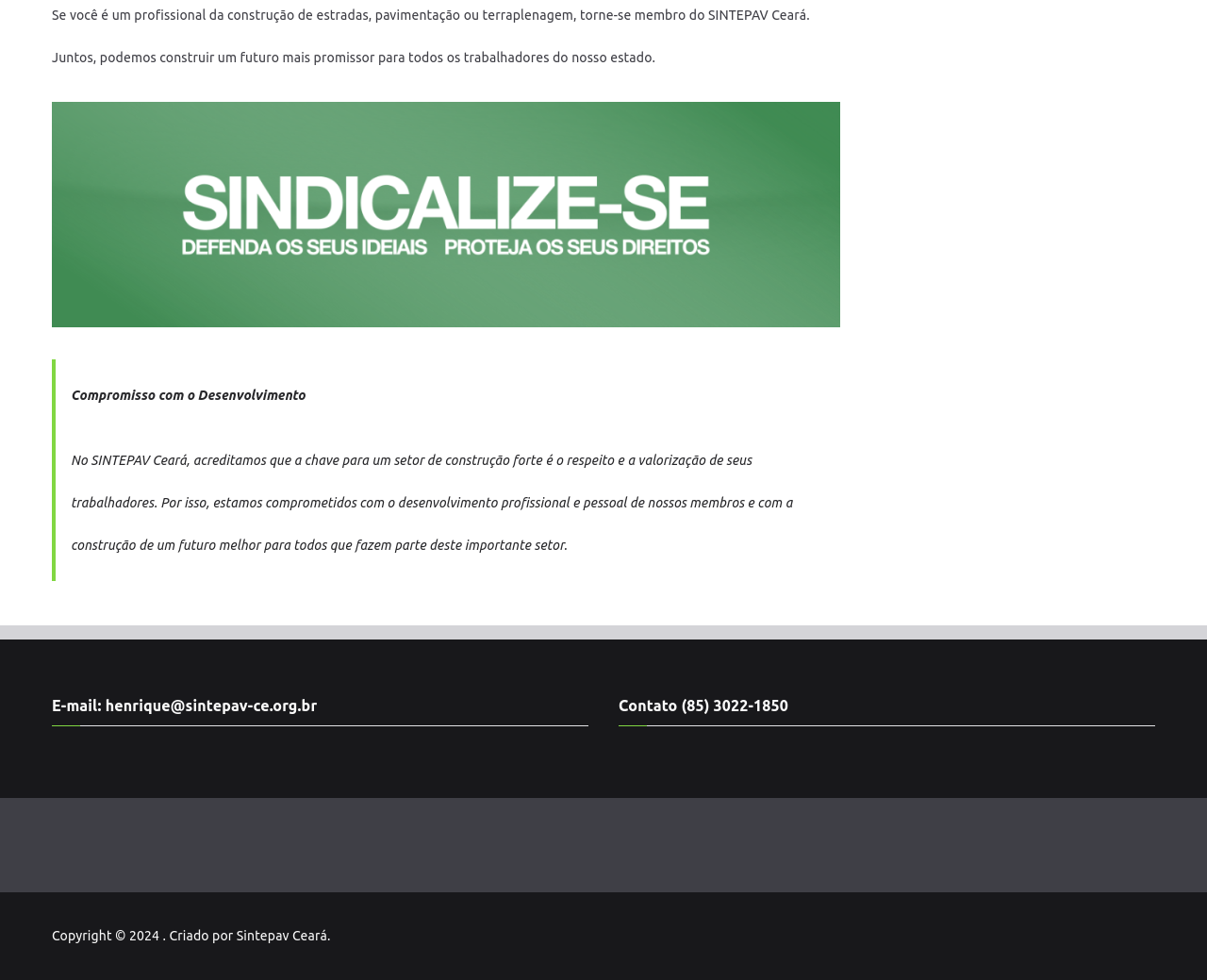Identify the bounding box of the UI element that matches this description: "henrique@sintepav-ce.org.br".

[0.087, 0.712, 0.263, 0.729]